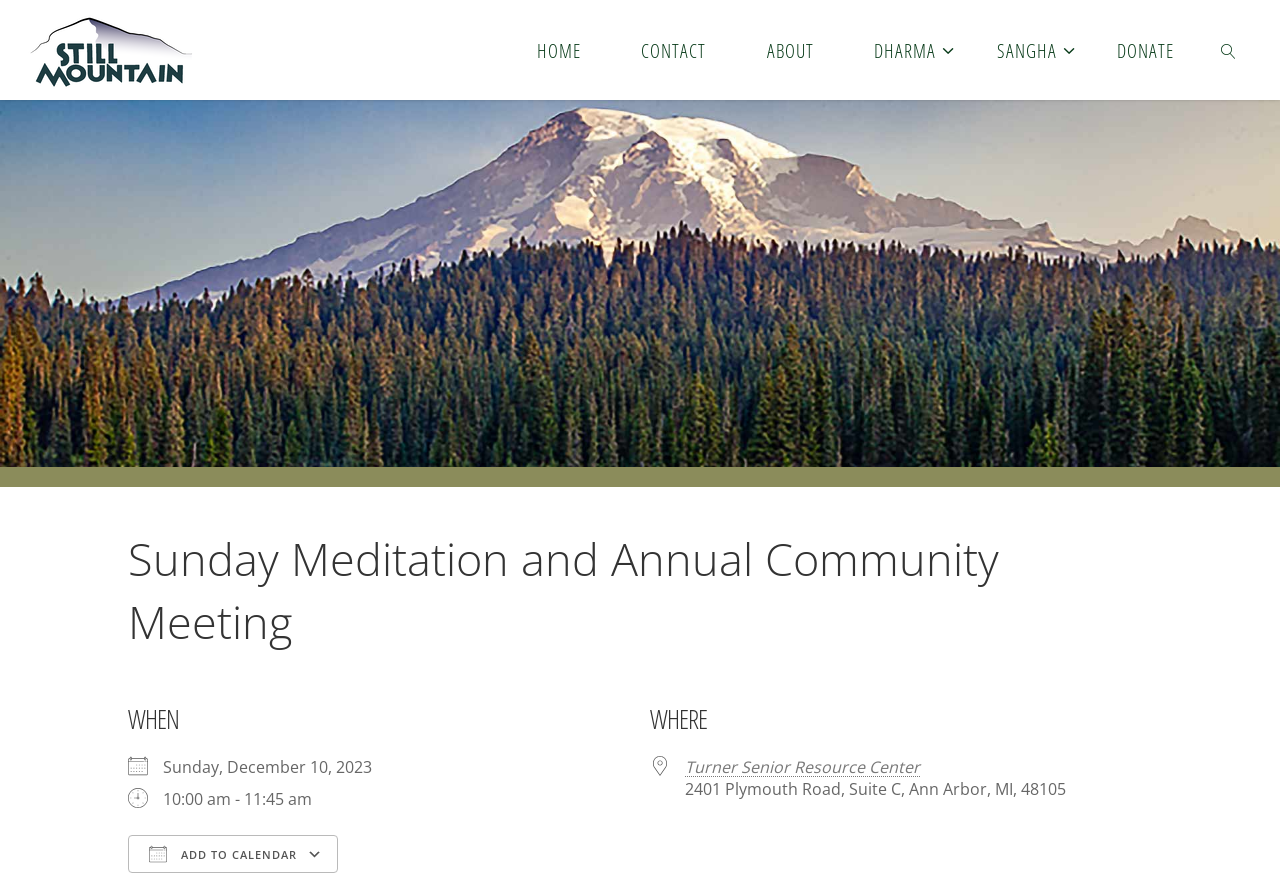Detail the features and information presented on the webpage.

The webpage appears to be an event page for a Sunday meditation and annual community meeting. At the top left, there is a logo image of "Still Mountain" with a link to the organization's homepage. Next to the logo, there is a secondary link with the organization's name in a larger font.

Below the logo, there is a navigation menu with 7 links: "HOME", "CONTACT", "ABOUT", "DHARMA", "SANGHA", "DONATE", and "SEARCH". This menu spans across the top of the page.

The main content of the page is an image with a heading that reads "Sunday Meditation and Annual Community Meeting". Below the heading, there are three sections: "WHEN", "WHERE", and a call-to-action button "ADD TO CALENDAR". The "WHEN" section displays the date and time of the event: "Sunday, December 10, 2023, 10:00 am - 11:45 am". The "WHERE" section provides the location of the event: "Turner Senior Resource Center, 2401 Plymouth Road, Suite C, Ann Arbor, MI, 48105", with a link to the location's name.

Overall, the page is well-organized and easy to navigate, with clear headings and concise text that provides essential information about the event.